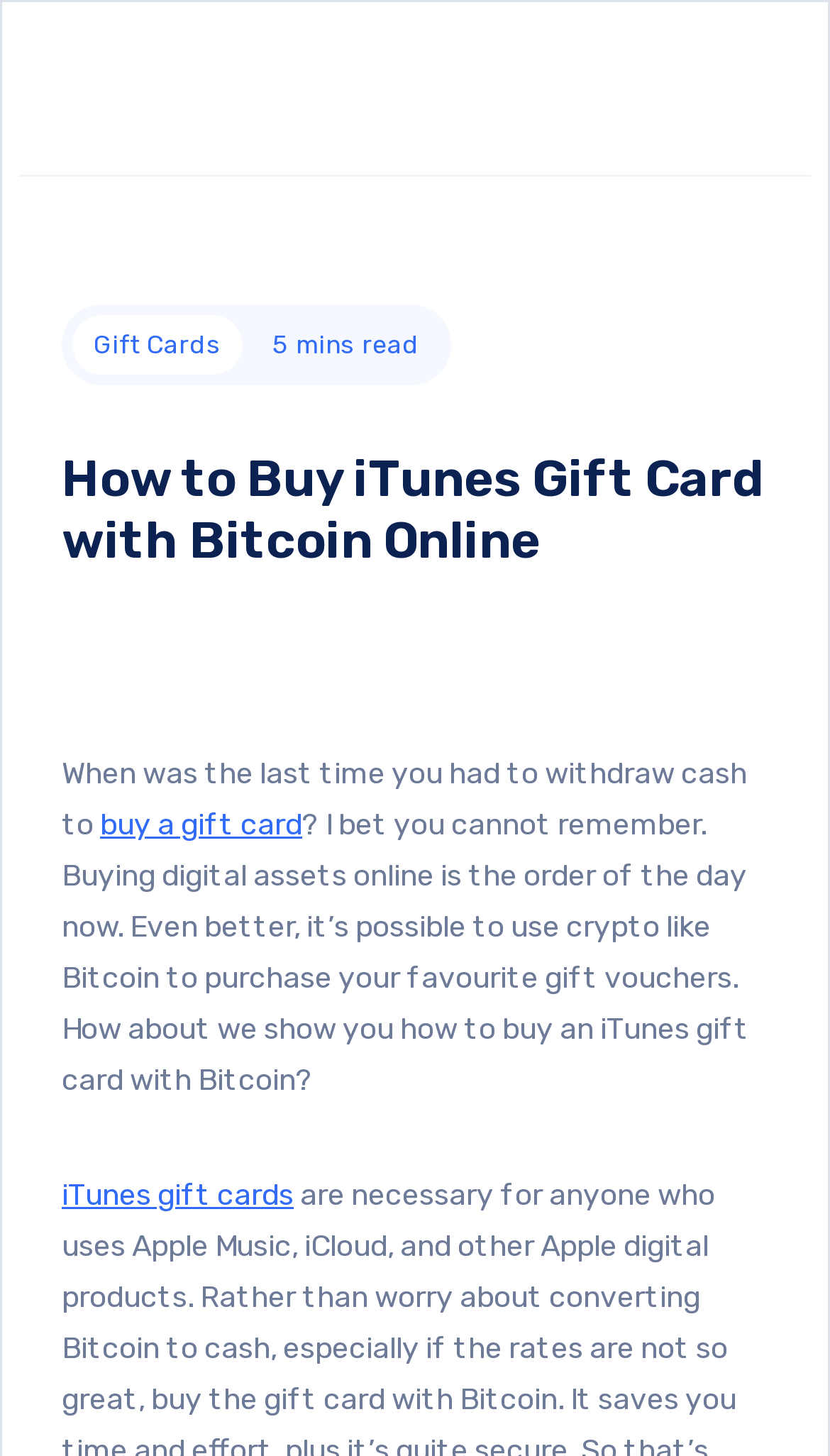What is the purpose of the webpage?
Using the image as a reference, answer the question in detail.

By analyzing the content of the webpage, I found that the webpage is intended to guide users on how to buy iTunes gift cards using Bitcoin online. This is evident from the heading and the text content of the webpage.